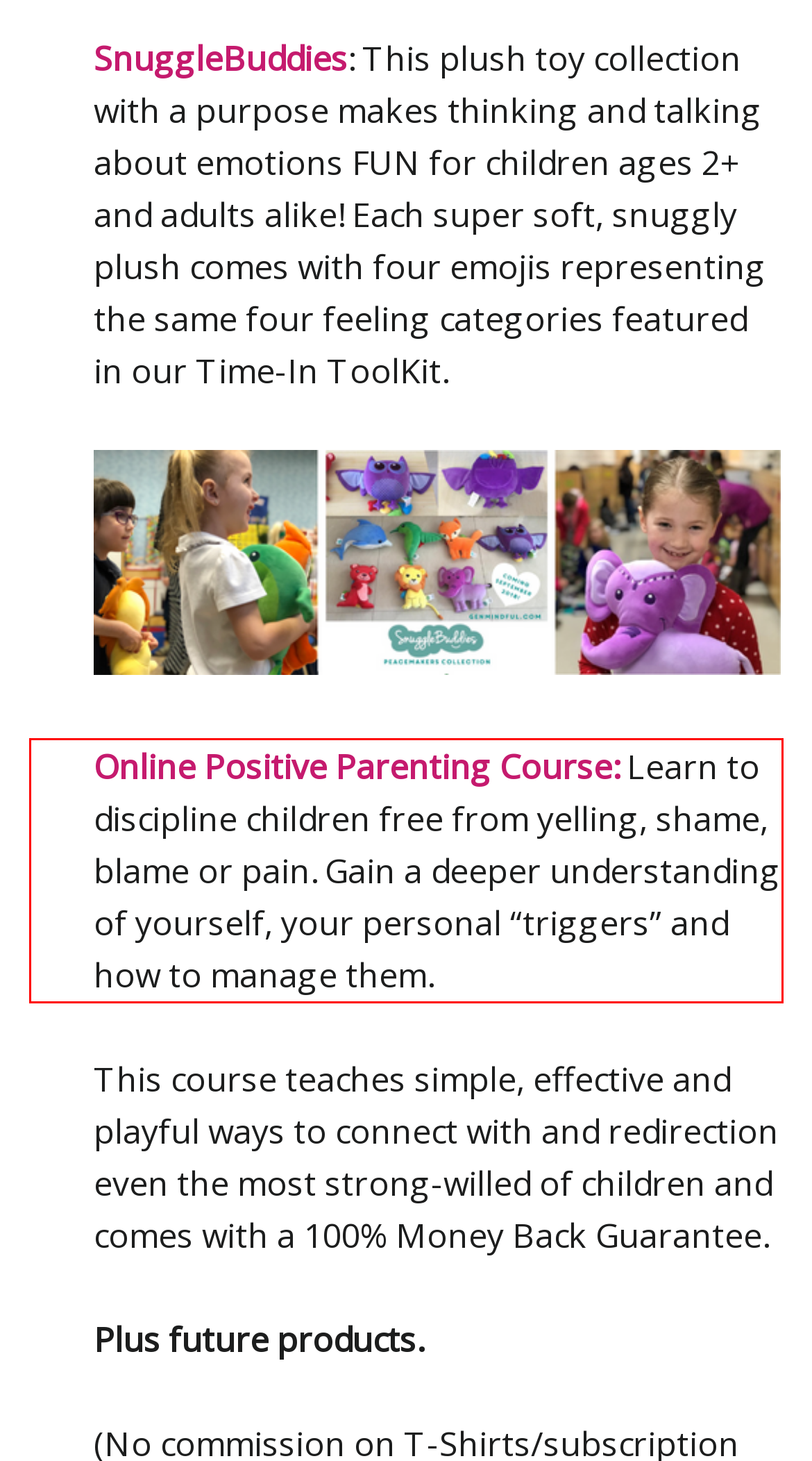Given a screenshot of a webpage containing a red bounding box, perform OCR on the text within this red bounding box and provide the text content.

Online Positive Parenting Course: Learn to discipline children free from yelling, shame, blame or pain. Gain a deeper understanding of yourself, your personal “triggers” and how to manage them.